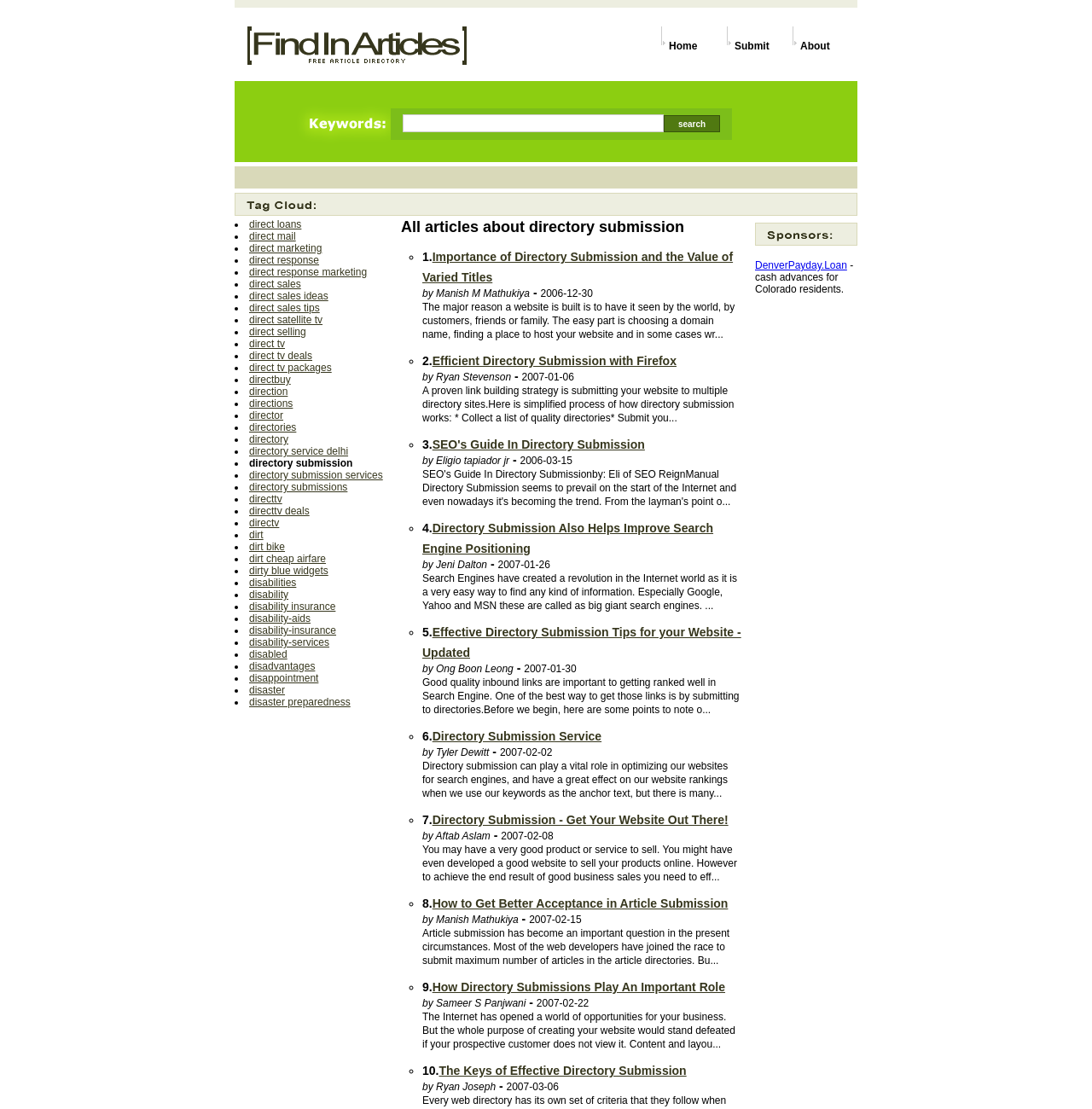What is the list of links below the main categories? Refer to the image and provide a one-word or short phrase answer.

Directory related links